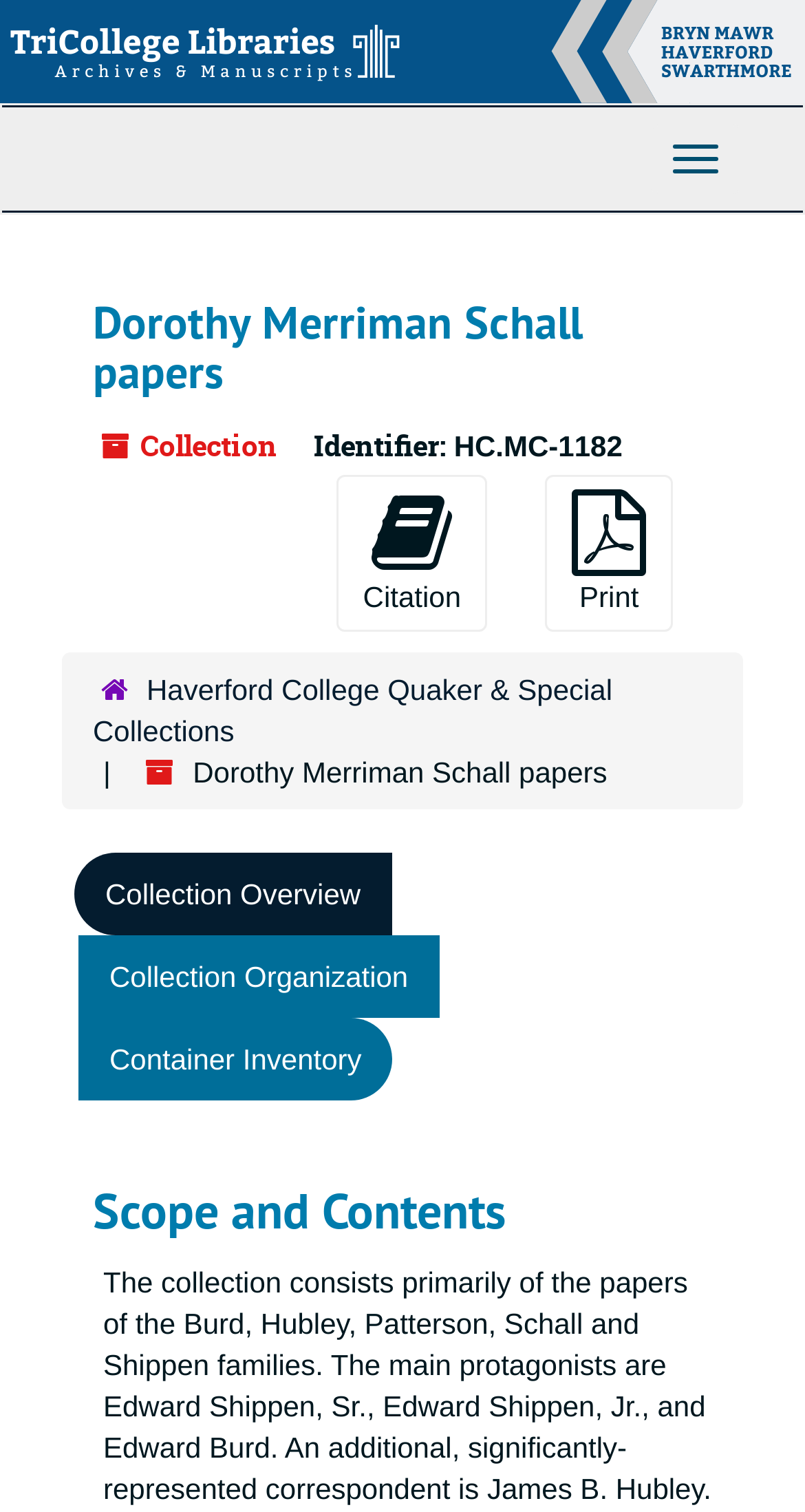Show the bounding box coordinates for the element that needs to be clicked to execute the following instruction: "Click on the 'Download Courses Shop' link". Provide the coordinates in the form of four float numbers between 0 and 1, i.e., [left, top, right, bottom].

None